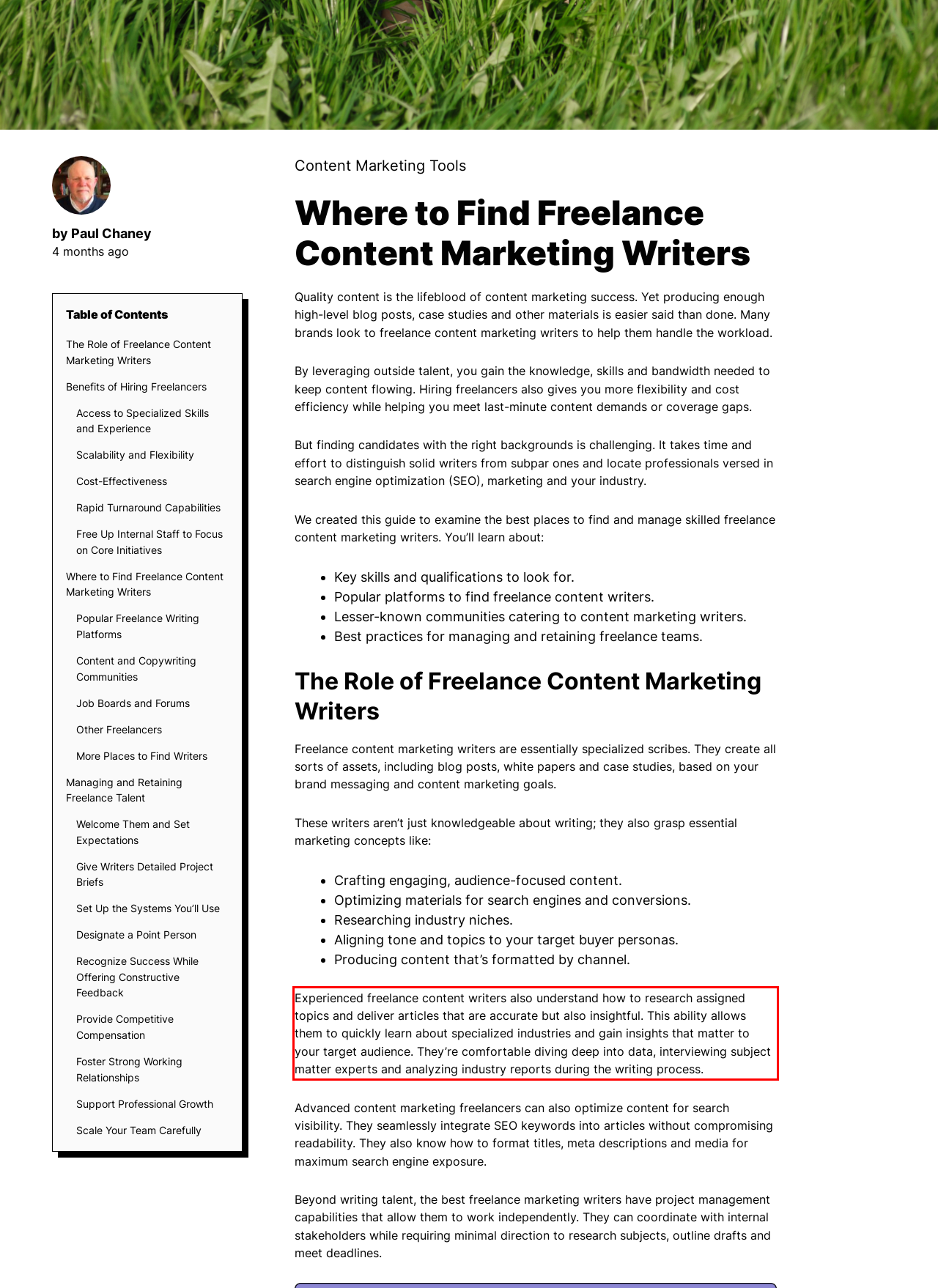Please identify and extract the text from the UI element that is surrounded by a red bounding box in the provided webpage screenshot.

Experienced freelance content writers also understand how to research assigned topics and deliver articles that are accurate but also insightful. This ability allows them to quickly learn about specialized industries and gain insights that matter to your target audience. They’re comfortable diving deep into data, interviewing subject matter experts and analyzing industry reports during the writing process.